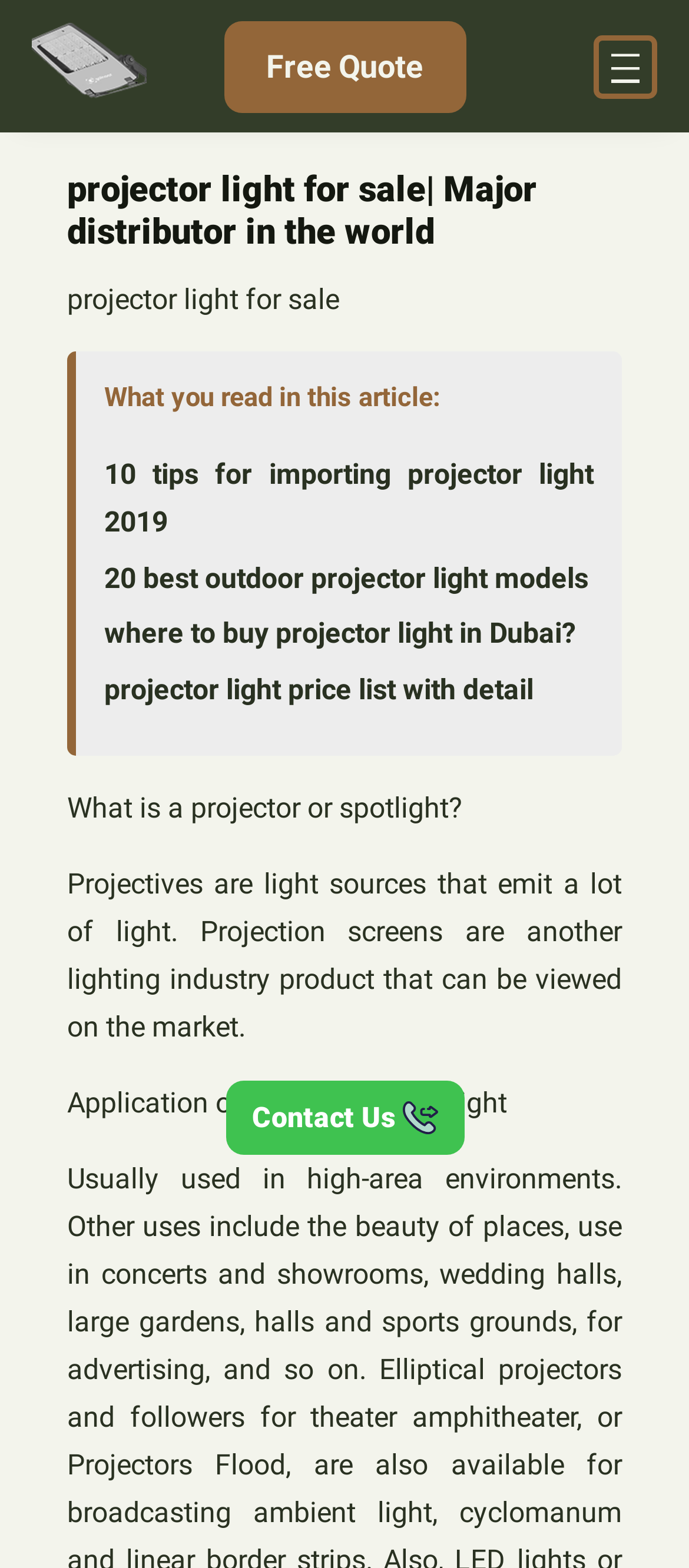Determine the bounding box coordinates of the clickable element necessary to fulfill the instruction: "Read about the benefits of buying an existing business". Provide the coordinates as four float numbers within the 0 to 1 range, i.e., [left, top, right, bottom].

None